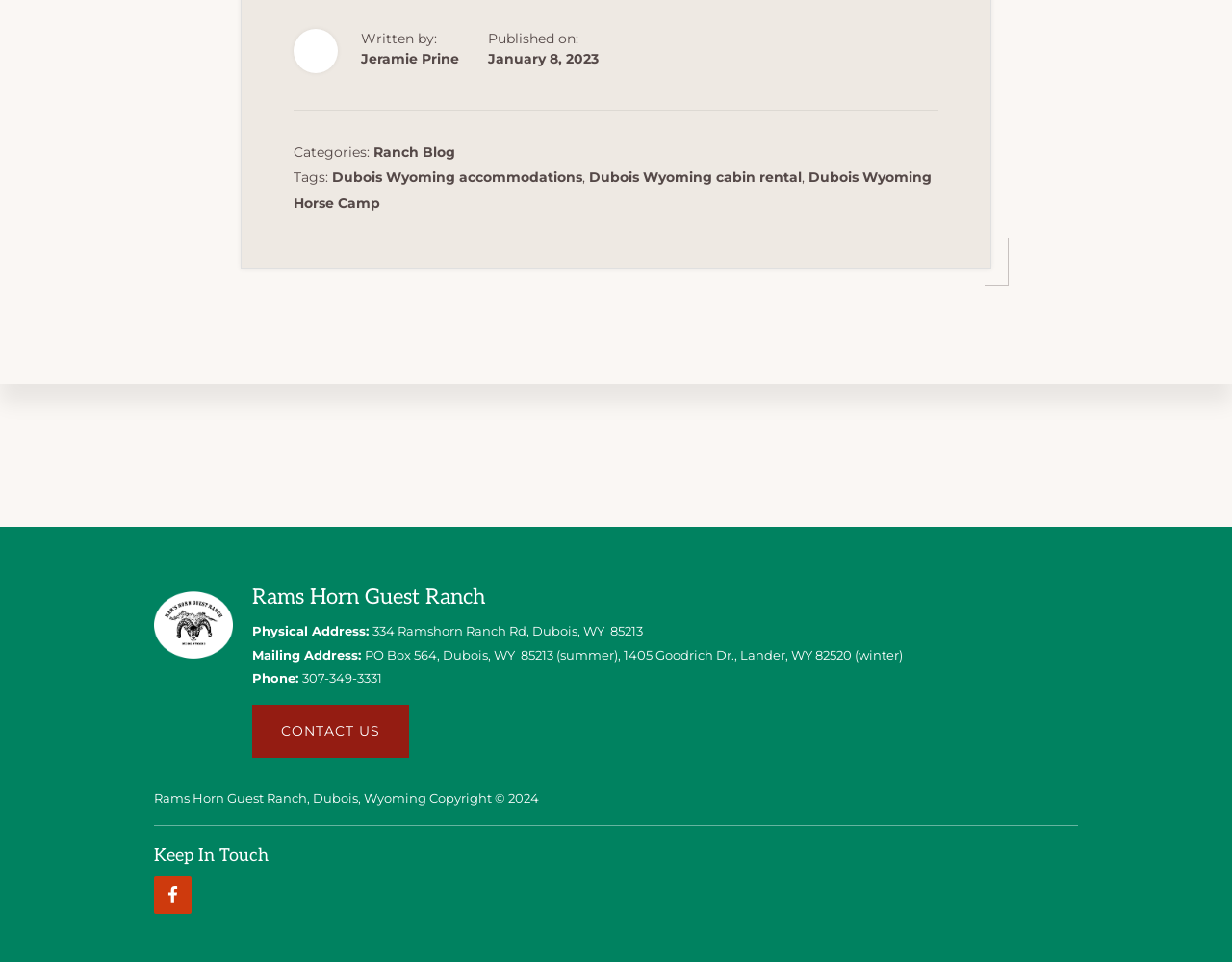Provide your answer in one word or a succinct phrase for the question: 
What is the phone number of Rams Horn Guest Ranch?

307-349-3331